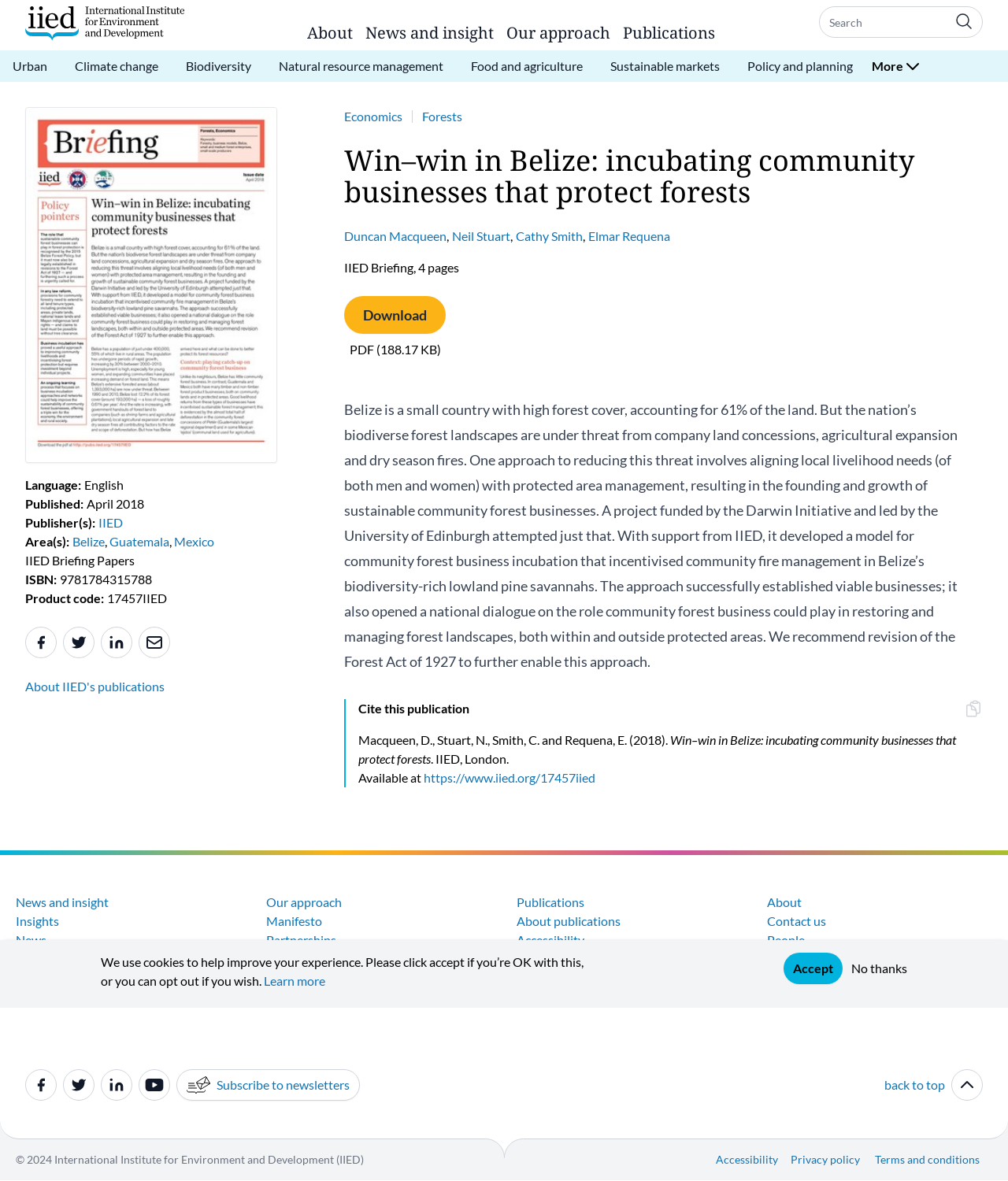Describe all the visual and textual components of the webpage comprehensively.

This webpage is about a publication titled "Win–win in Belize: incubating community businesses that protect forests" from the IIED Publications Library. At the top, there is a navigation menu with links to "Home", "About", "News and insight", "Our approach", and "Publications". Below this menu, there is a search bar and a button with an image.

The main content of the page is divided into two sections. On the left, there is a sidebar with links to various themes, including "Economics", "Forests", and others. On the right, there is a detailed description of the publication, including its title, authors, and a summary of the content. The summary explains that Belize has high forest cover, but it is under threat from various human activities, and that a project was undertaken to develop a model for community forest business incubation.

Below the summary, there are links to download the publication in PDF format, as well as information about the language, publication date, and publisher. There are also links to share the publication on social media platforms.

Further down, there is a section with a citation for the publication, and a button to copy the citation. Below this, there is a footer section with links to "News and insight", "Insights", "News", and "Events".

Throughout the page, there are several images, including icons for social media platforms and a PDF icon. The overall layout is organized and easy to navigate, with clear headings and concise text.